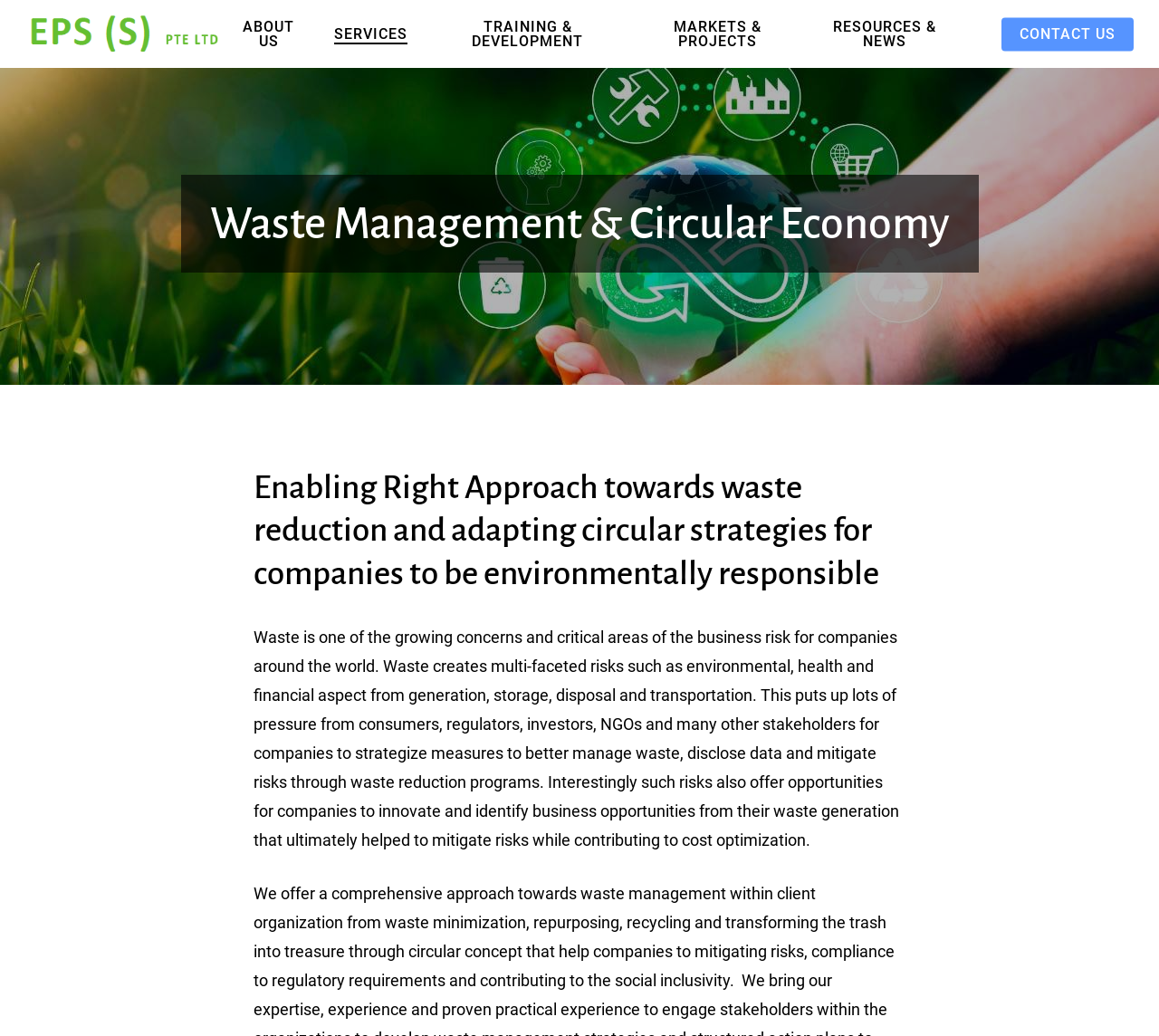Bounding box coordinates are specified in the format (top-left x, top-left y, bottom-right x, bottom-right y). All values are floating point numbers bounded between 0 and 1. Please provide the bounding box coordinate of the region this sentence describes: Services

[0.289, 0.026, 0.352, 0.04]